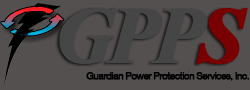Describe all the important aspects and features visible in the image.

The image features the logo of Guardian Power Protection Services, Inc. (GPPS), prominently displaying the acronym "GPPS" in bold, stylized letters. The letters are rendered in a dark color, with the 'S' highlighted in a striking red, emphasizing the company's identity. A graphic element resembling a lightning bolt is integrated into the design, symbolizing power and reliability, while curved arrows in blue and red encircle it, suggesting a dynamic approach to power solutions. This logo underscores the company's commitment to providing robust energy services, including 24-hour emergency service, critical facility solutions, and infrastructure resilience.